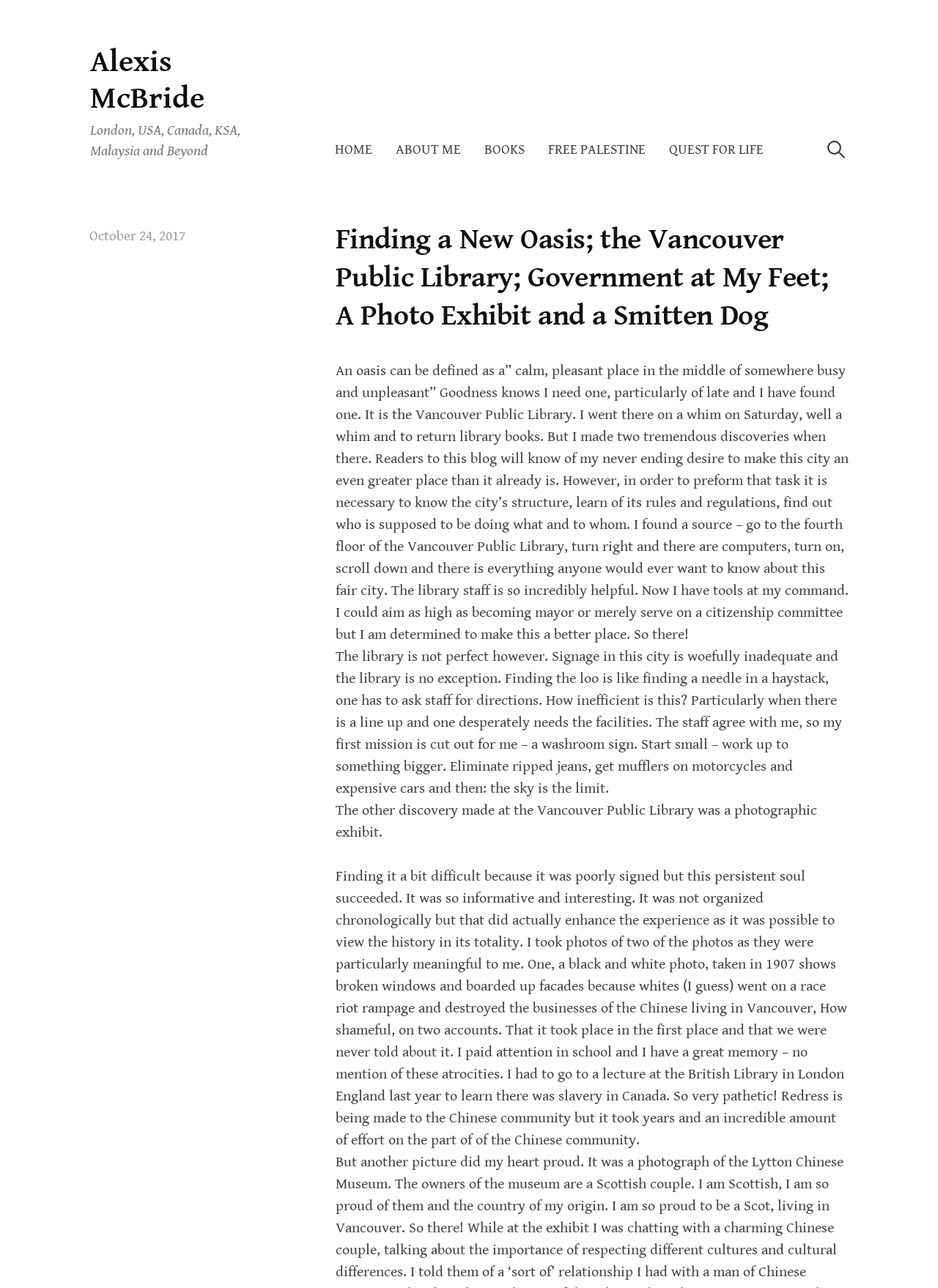What is the author's criticism of the library? Refer to the image and provide a one-word or short phrase answer.

Poor signage